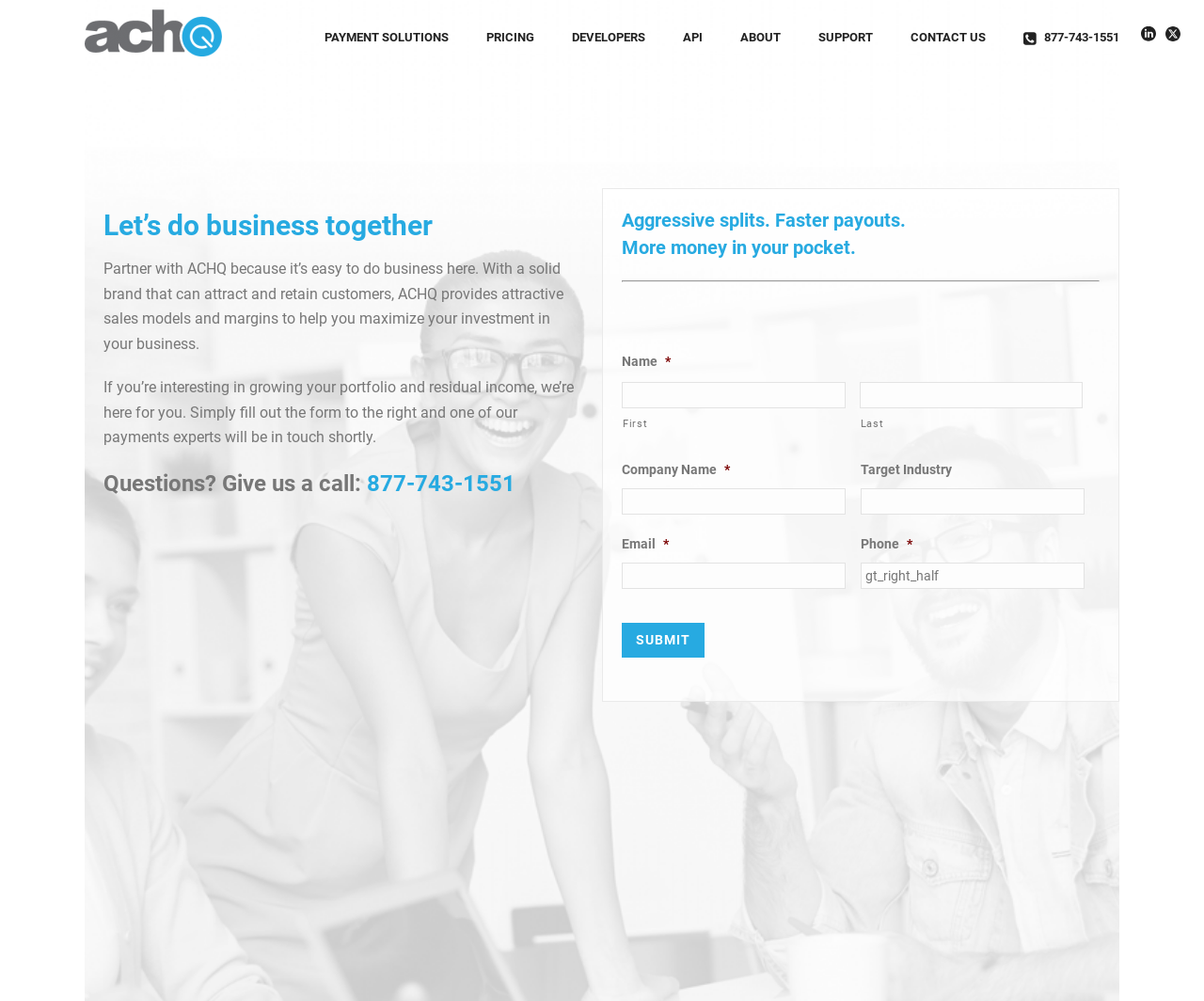Please determine the bounding box coordinates of the element to click on in order to accomplish the following task: "Click on CONTACT US". Ensure the coordinates are four float numbers ranging from 0 to 1, i.e., [left, top, right, bottom].

[0.741, 0.0, 0.835, 0.066]